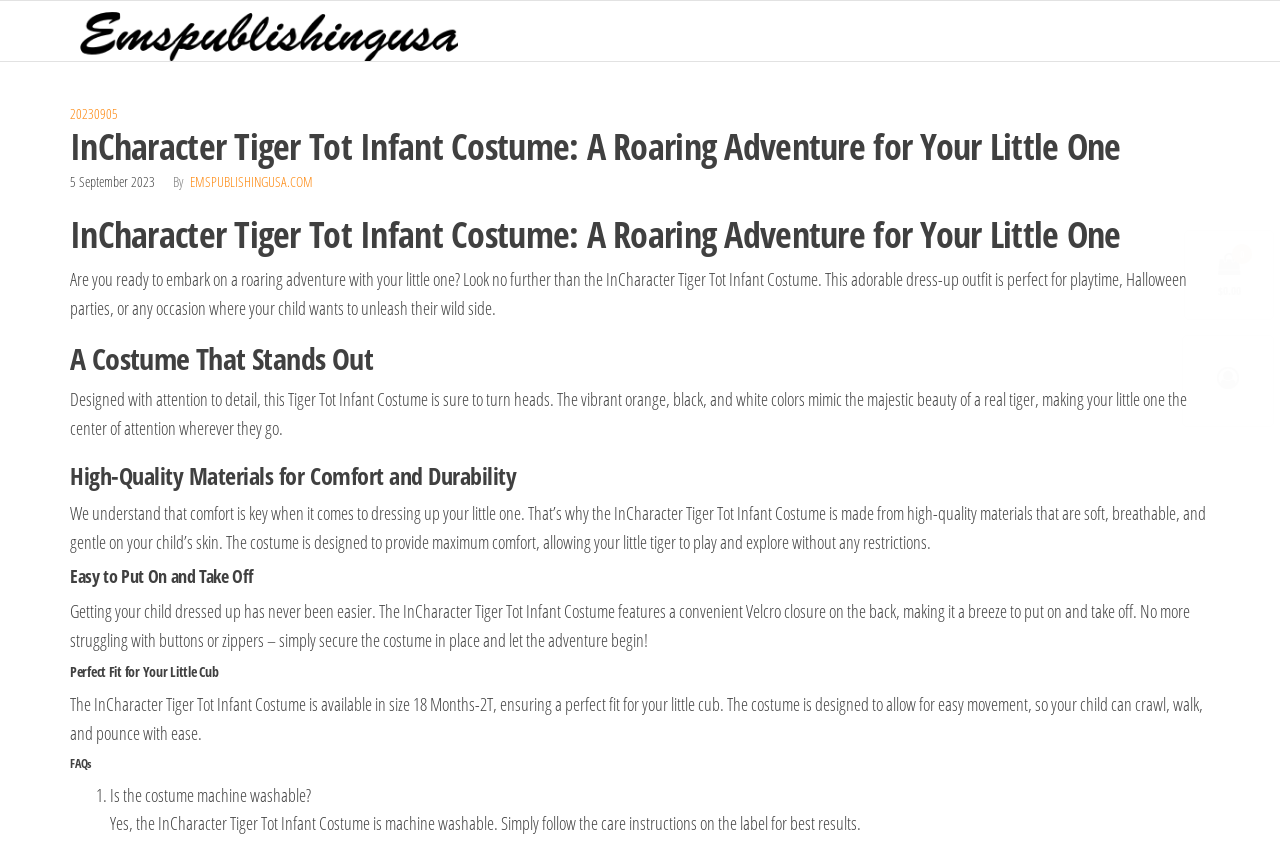Analyze the image and deliver a detailed answer to the question: What is the material of the costume?

The material of the costume is mentioned in the text 'We understand that comfort is key when it comes to dressing up your little one. That’s why the InCharacter Tiger Tot Infant Costume is made from high-quality materials that are soft, breathable, and gentle on your child’s skin.' which describes the comfort and durability of the costume.